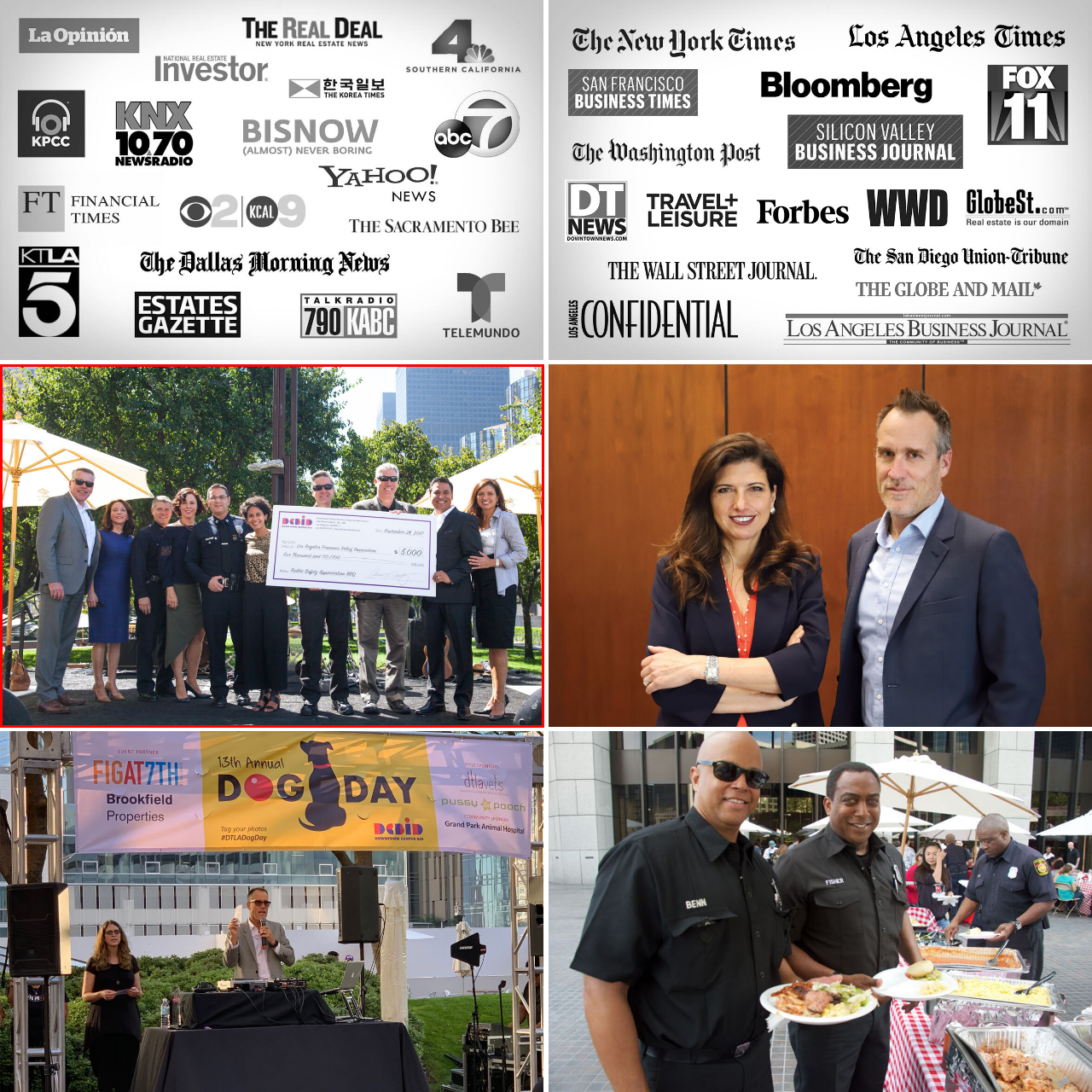How much is the ceremonial check for?
Review the image encased within the red bounding box and supply a detailed answer according to the visual information available.

The amount of the ceremonial check can be found in the caption, which mentions that the group is proudly holding a large ceremonial check for $5,000, designated for the Los Angeles Fire and Safety Association.